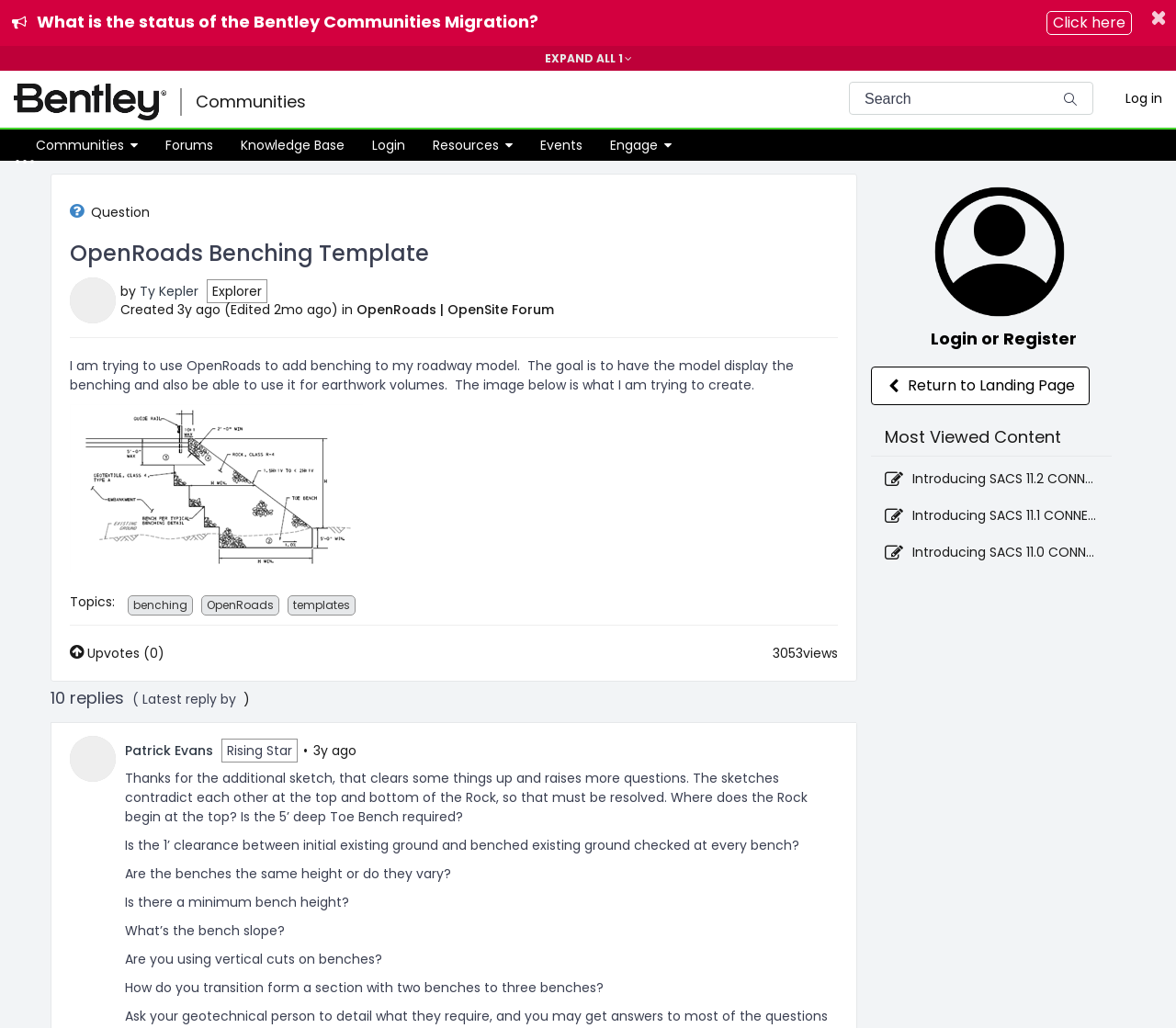Indicate the bounding box coordinates of the element that must be clicked to execute the instruction: "Go to homepage". The coordinates should be given as four float numbers between 0 and 1, i.e., [left, top, right, bottom].

[0.0, 0.077, 0.153, 0.122]